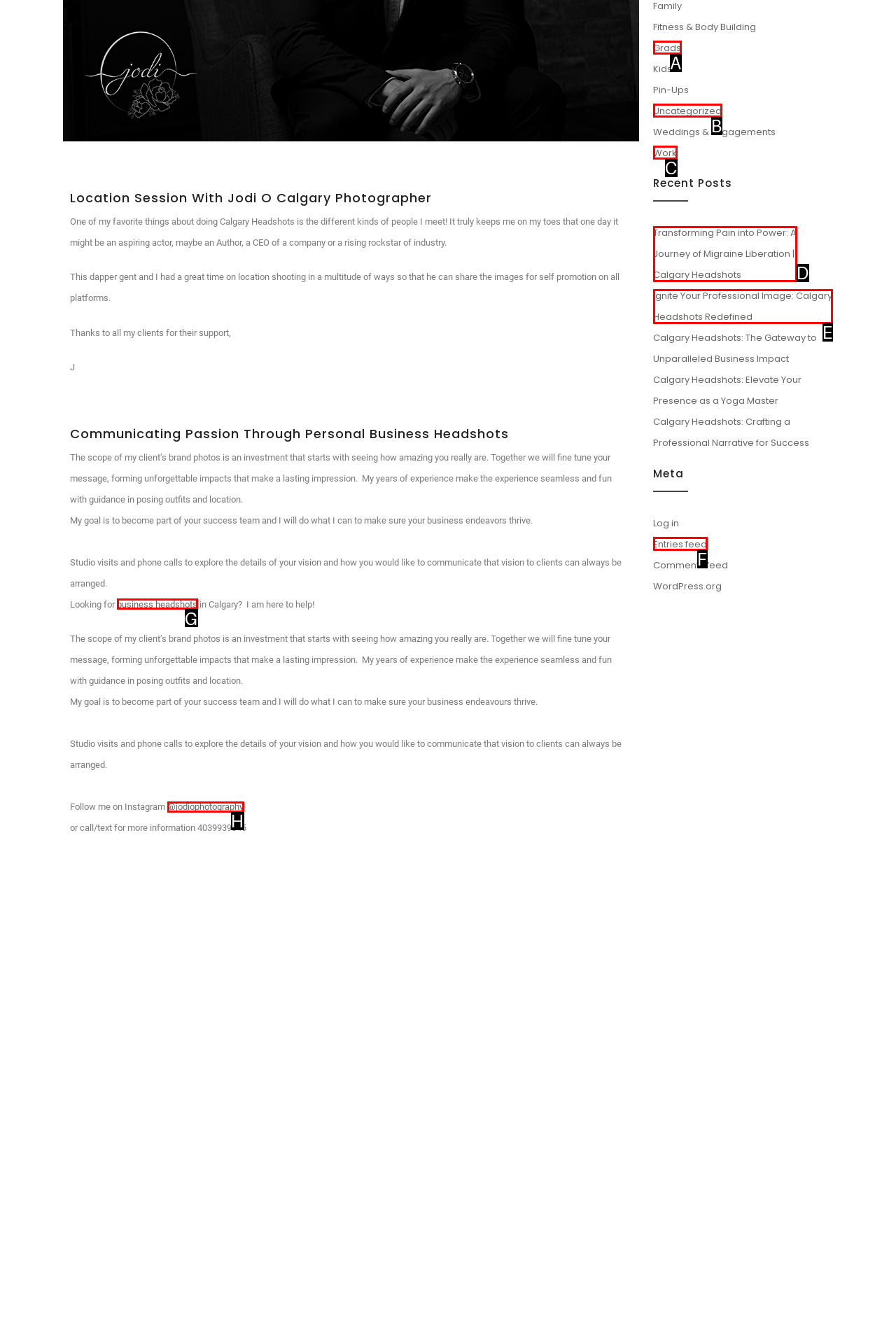Match the description: business headshots to the correct HTML element. Provide the letter of your choice from the given options.

G